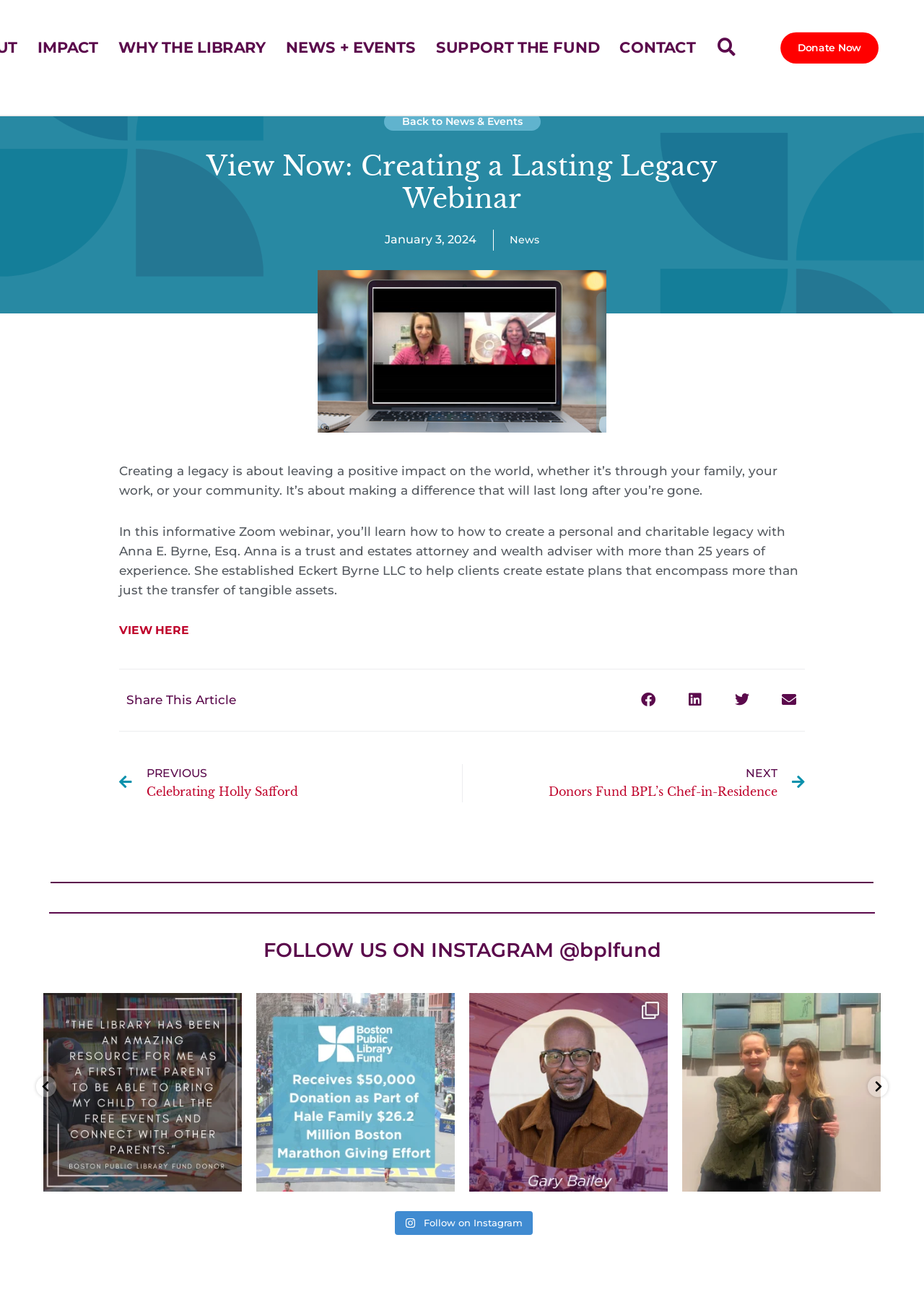Who is the speaker of the webinar?
Make sure to answer the question with a detailed and comprehensive explanation.

The speaker of the webinar is mentioned in the description as 'Anna E. Byrne, Esq.', who is a trust and estates attorney and wealth adviser with more than 25 years of experience.